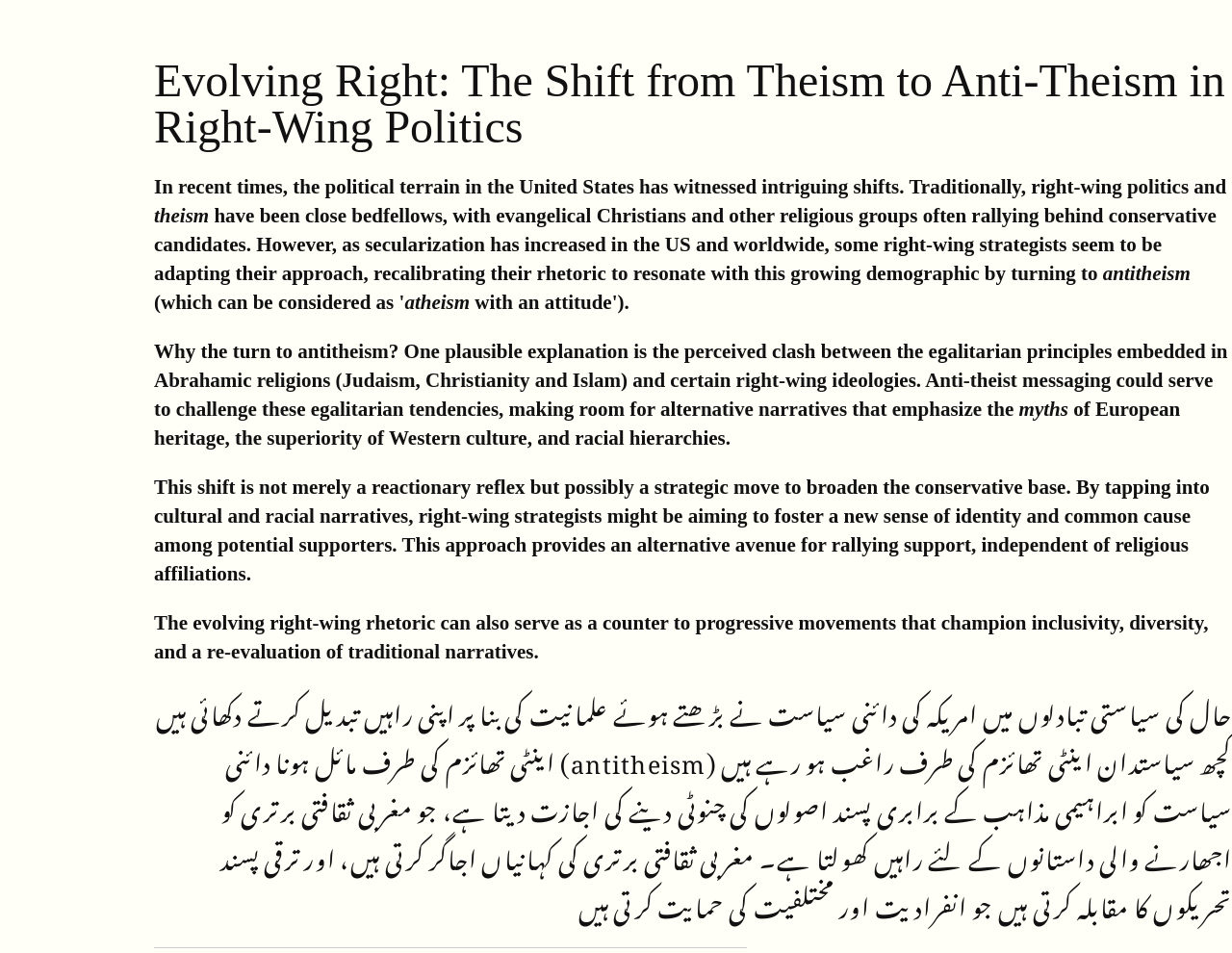Summarize the webpage comprehensively, mentioning all visible components.

The webpage is focused on the topic of "Far Right and Atheism" and features a heading that reads "Evolving Right: The Shift from Theism to Anti-Theism in Right-Wing Politics" at the top. 

Below the heading, there are several blocks of text that discuss the shift in right-wing politics towards anti-theism. The text explains that this shift may be a strategic move to adapt to the growing demographic of secular individuals and to challenge egalitarian principles embedded in Abrahamic religions. 

The text also mentions that anti-theist messaging could serve to emphasize myths of European heritage, the superiority of Western culture, and racial hierarchies. Additionally, it suggests that this approach provides an alternative avenue for rallying support, independent of religious affiliations. 

Further down, the text discusses how the evolving right-wing rhetoric can serve as a counter to progressive movements that champion inclusivity, diversity, and a re-evaluation of traditional narratives. 

At the bottom of the page, there is a block of text in a non-English language, likely Urdu, which appears to be a translation or summary of the main topic. 

There is a horizontal separator line near the bottom of the page, separating the main content from the bottom section.